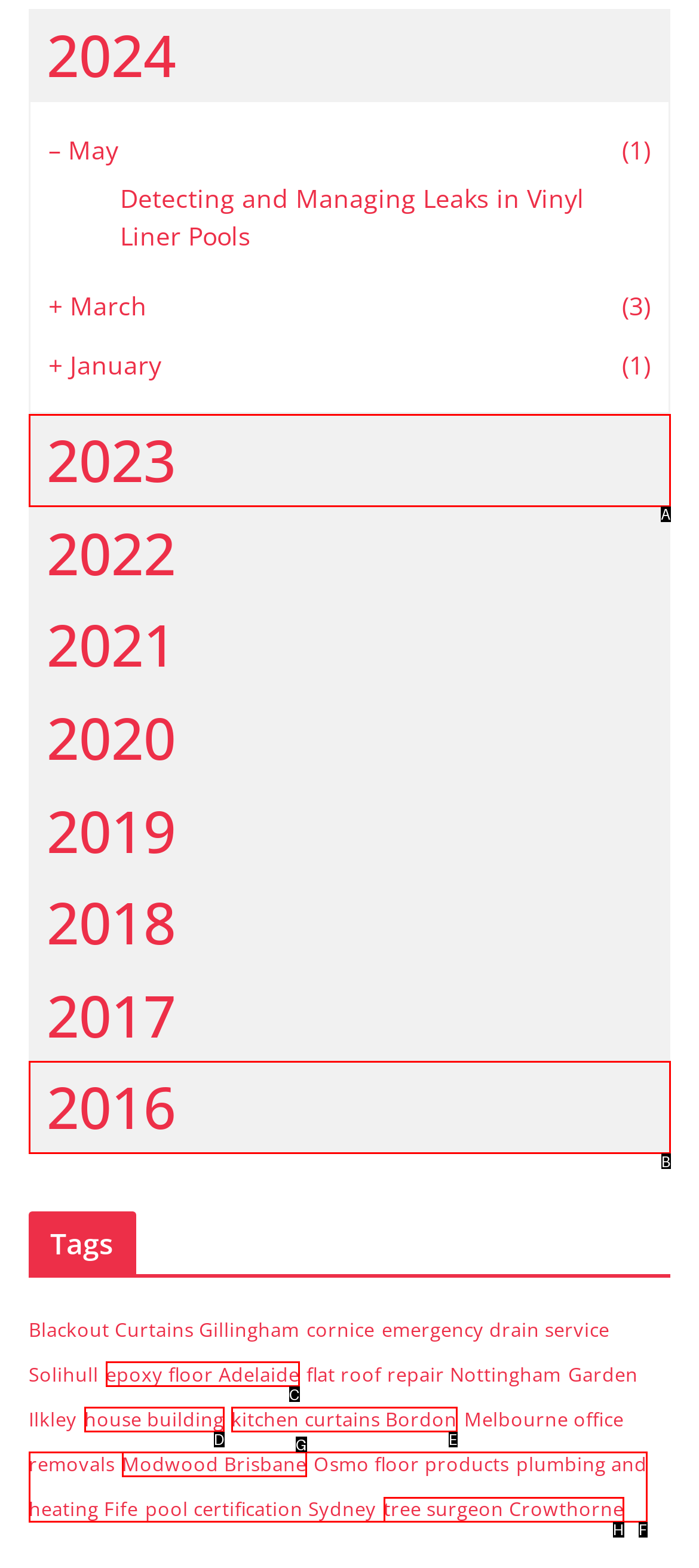Which option is described as follows: 2016
Answer with the letter of the matching option directly.

B